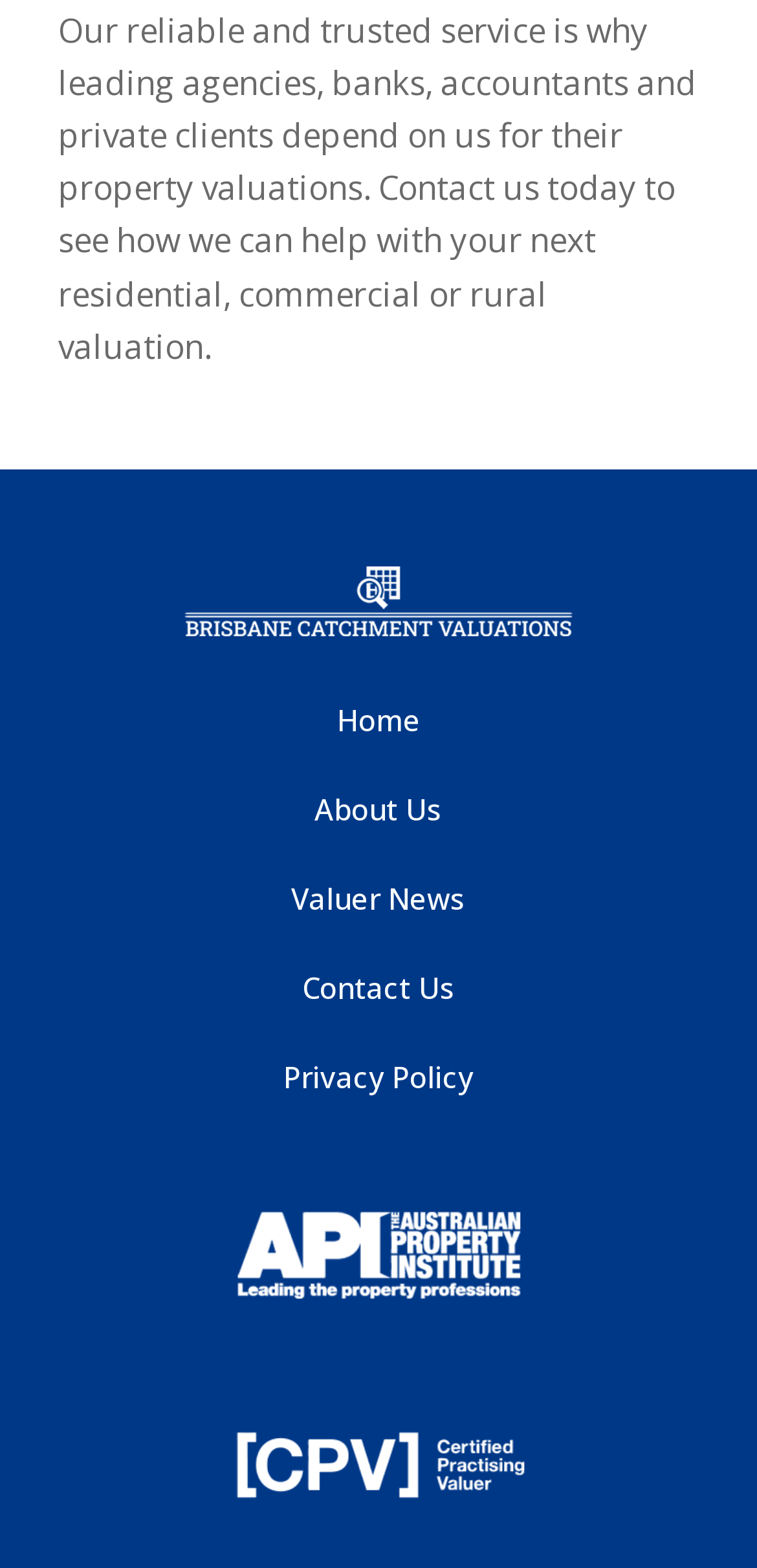What is the purpose of the 'API' link?
Give a single word or phrase answer based on the content of the image.

To access API